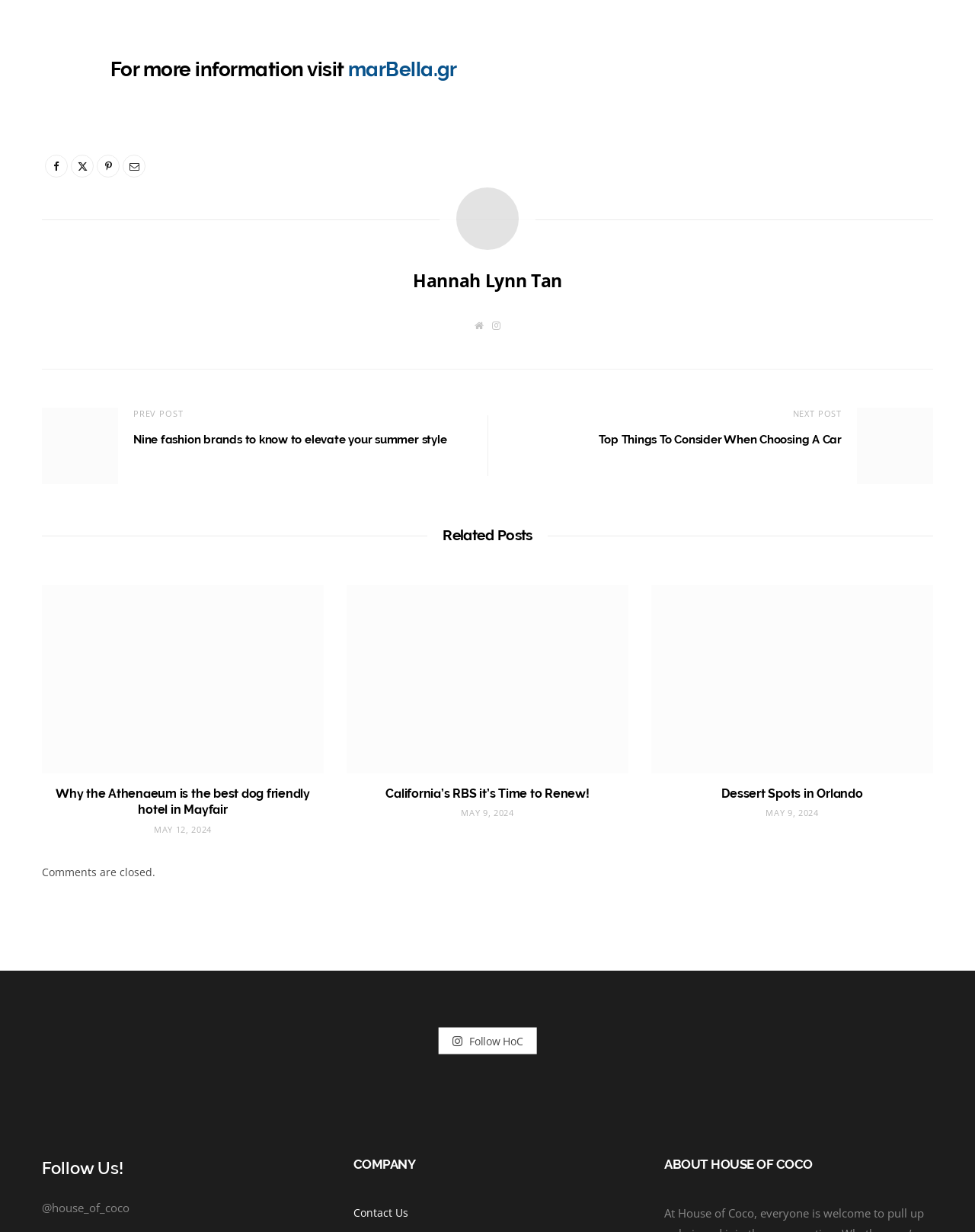Please identify the bounding box coordinates of the clickable area that will allow you to execute the instruction: "Contact Us".

[0.362, 0.979, 0.418, 0.99]